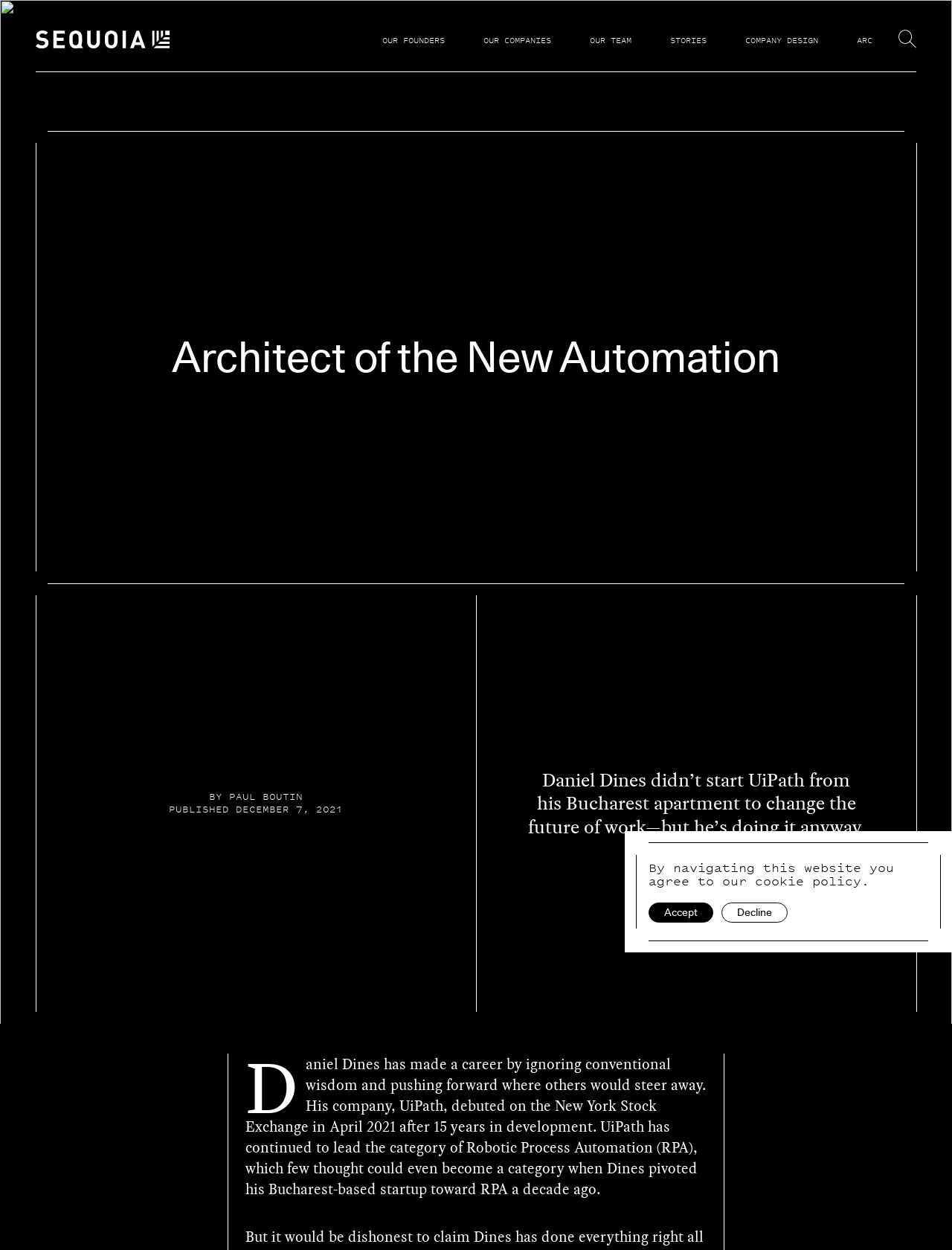What is the category led by UiPath?
Provide a one-word or short-phrase answer based on the image.

Robotic Process Automation (RPA)